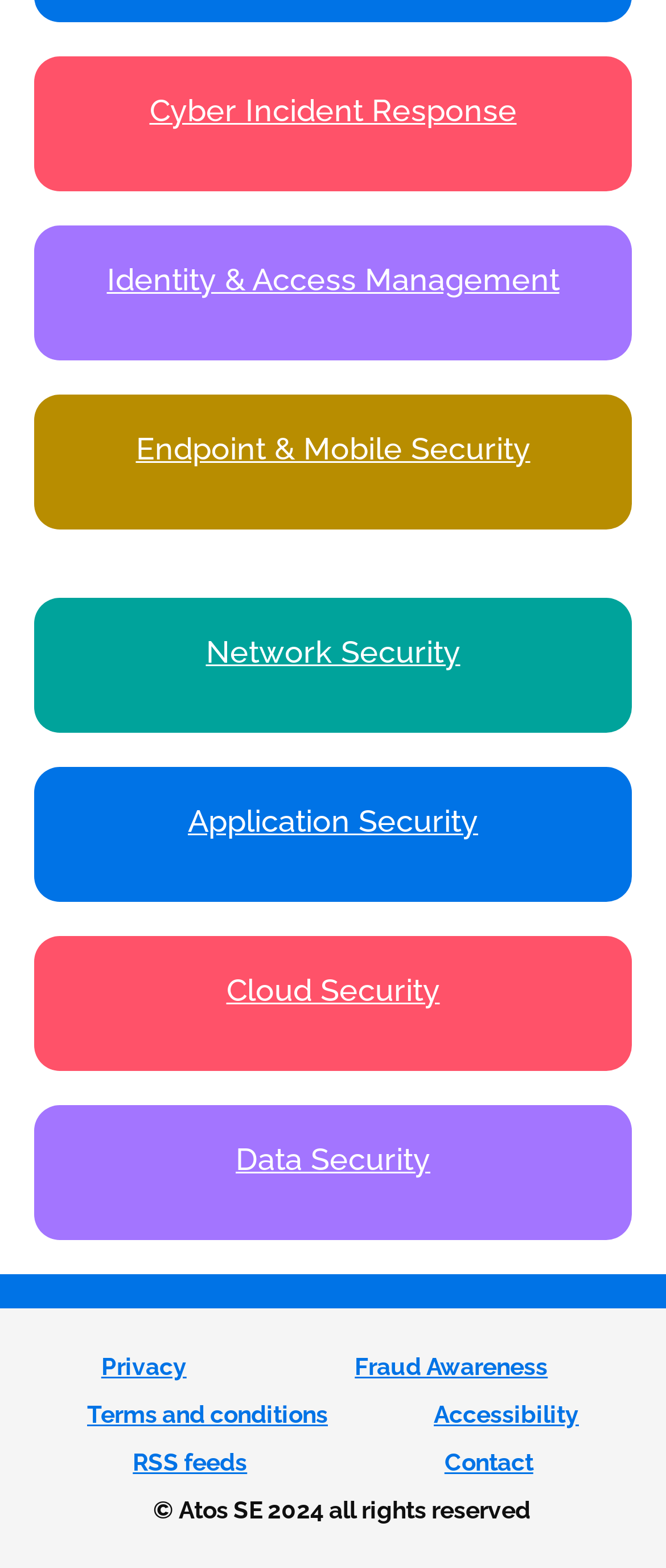What year is mentioned in the copyright notice?
Based on the visual content, answer with a single word or a brief phrase.

2024